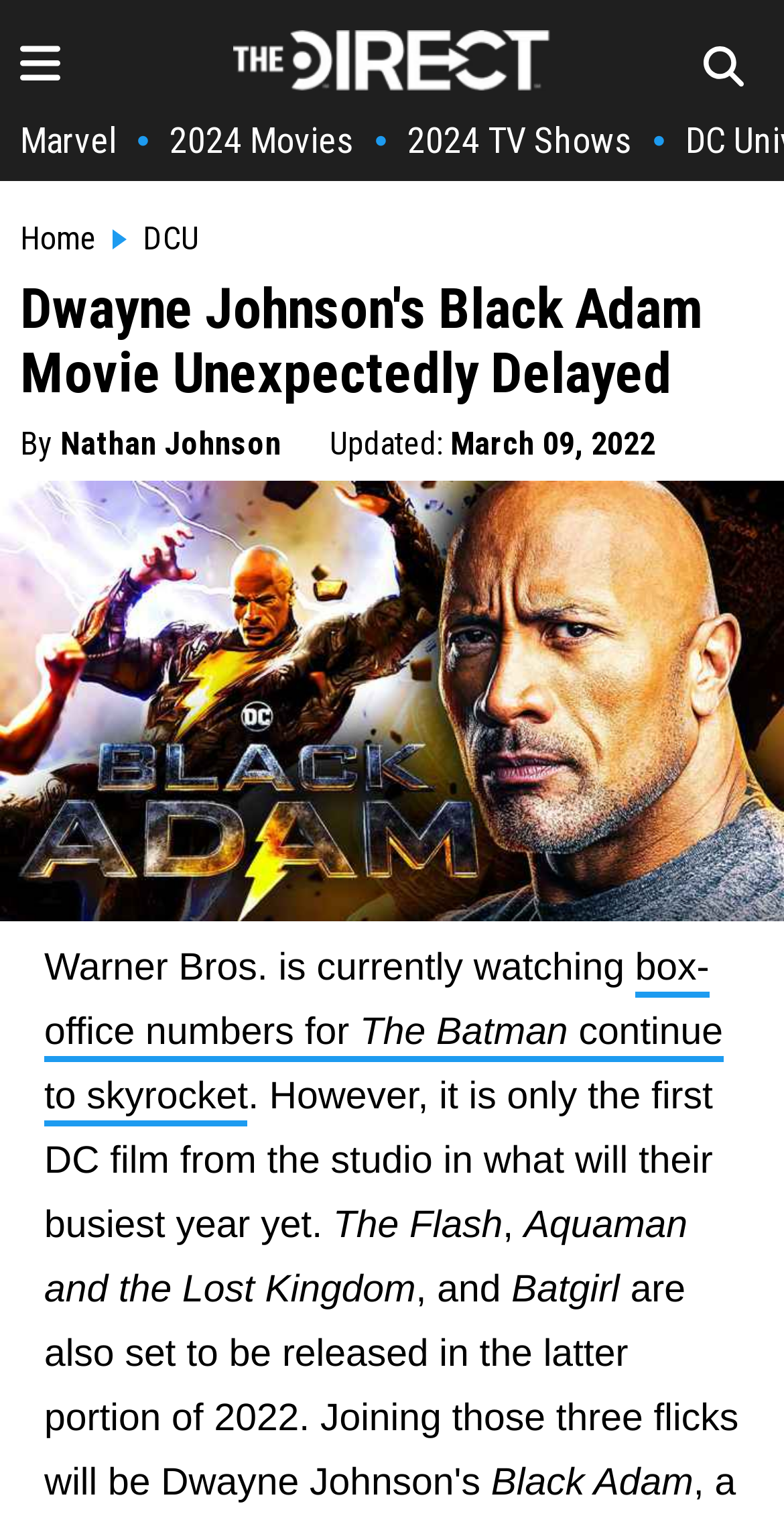What are the other DC films mentioned in the article?
Using the image, give a concise answer in the form of a single word or short phrase.

The Flash, Aquaman and the Lost Kingdom, Batgirl